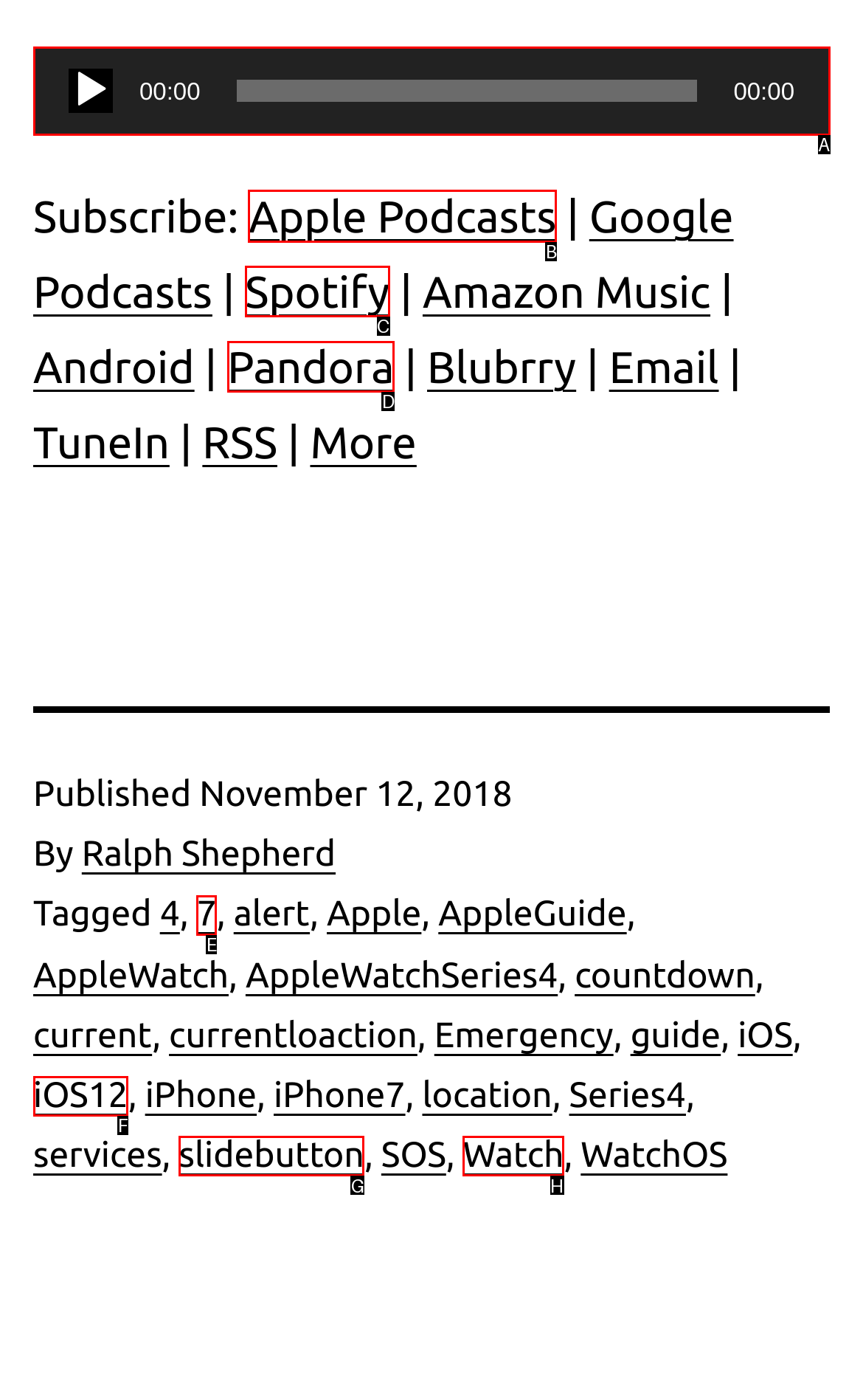Point out the option that needs to be clicked to fulfill the following instruction: Subscribe to Apple Podcasts
Answer with the letter of the appropriate choice from the listed options.

B